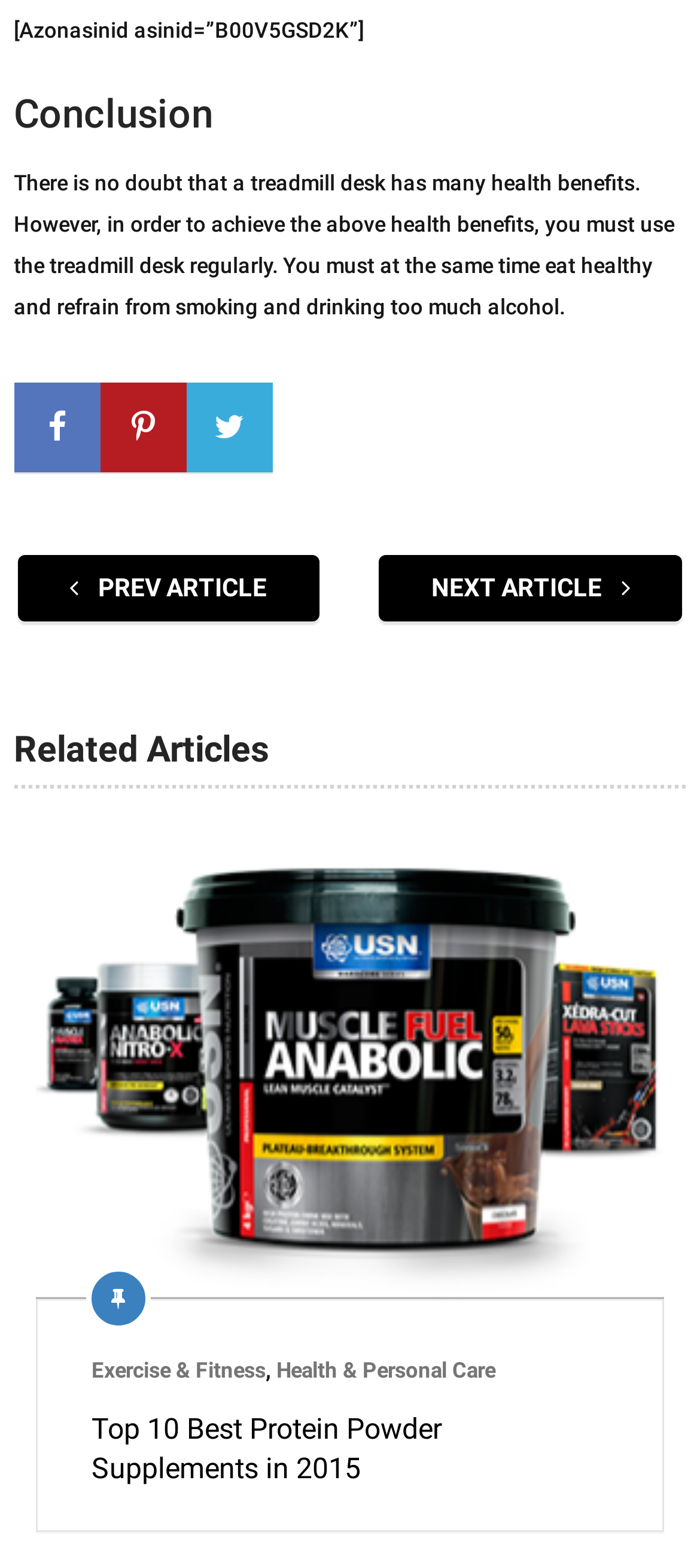What are the categories of the related article?
Answer the question with as much detail as you can, using the image as a reference.

The categories of the related article can be found in the header section, which lists 'Exercise & Fitness' and 'Health & Personal Care' as the categories.